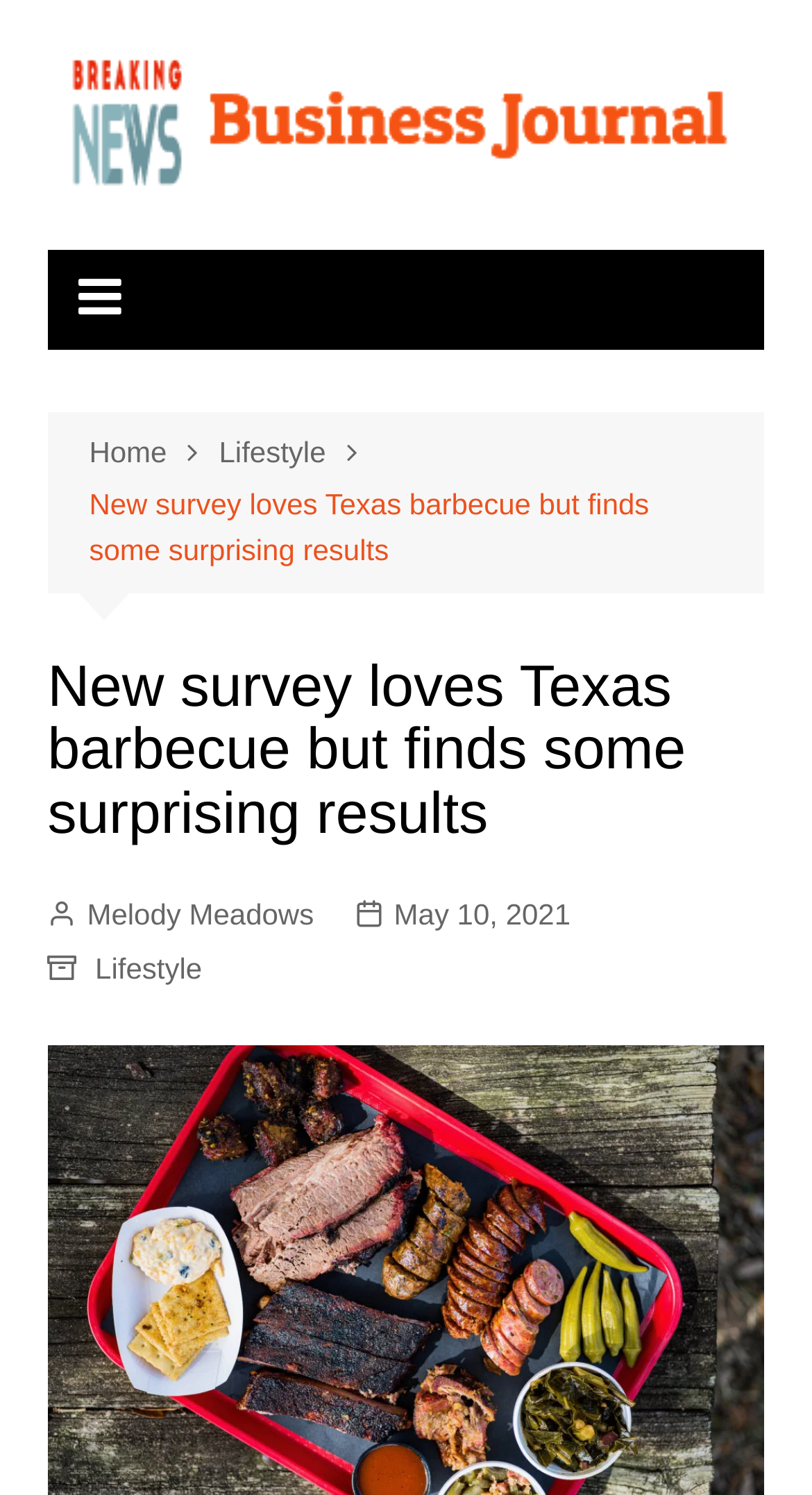Observe the image and answer the following question in detail: What is the category of the current article?

The category of the current article can be determined by looking at the breadcrumbs navigation, where the link 'Lifestyle' is located, indicating that the current article belongs to the Lifestyle category.